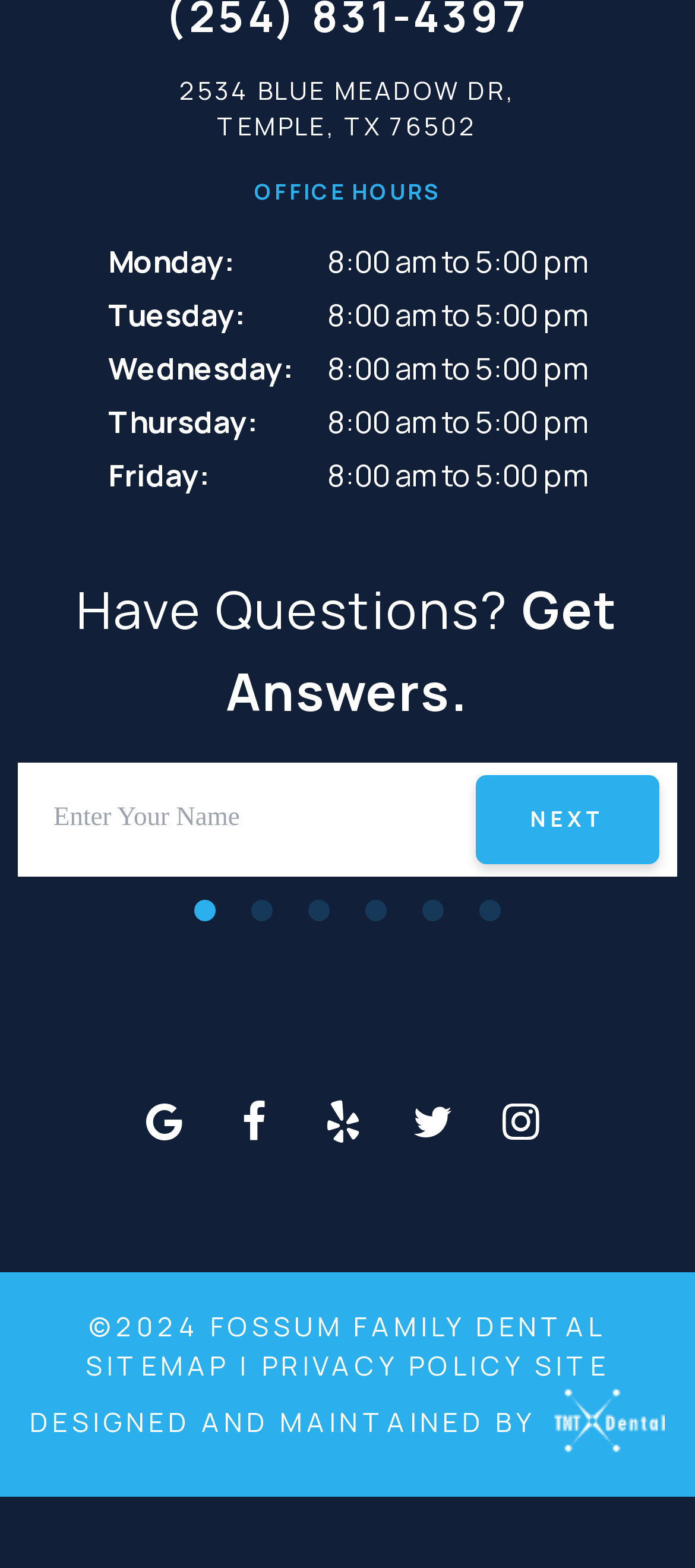Indicate the bounding box coordinates of the clickable region to achieve the following instruction: "Click the 'NEXT' button."

[0.686, 0.494, 0.949, 0.551]